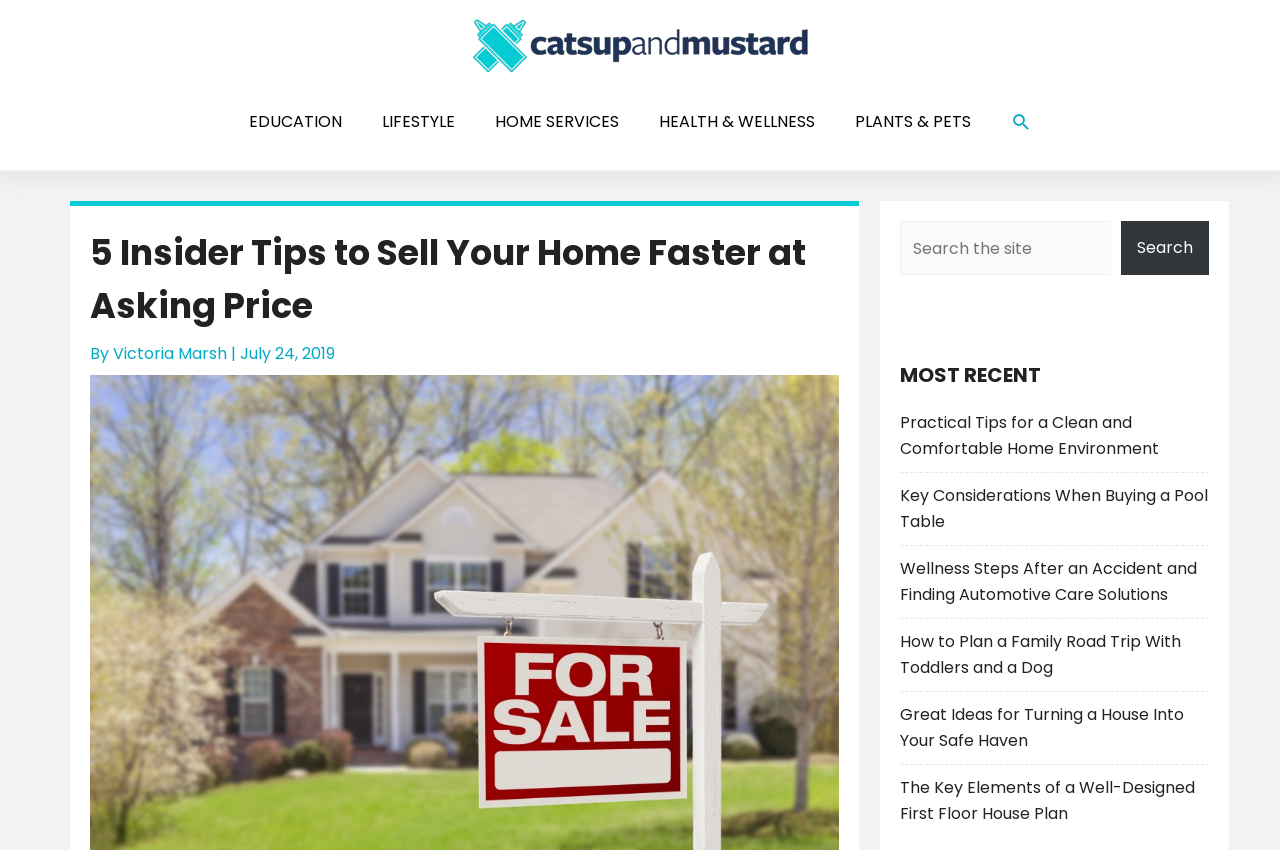Using the elements shown in the image, answer the question comprehensively: How many categories are in the site navigation?

I counted the number of links under the 'Site Navigation' element, which has coordinates [0.031, 0.106, 0.969, 0.181]. There are 5 links: 'EDUCATION', 'LIFESTYLE', 'HOME SERVICES', 'HEALTH & WELLNESS', and 'PLANTS & PETS'.